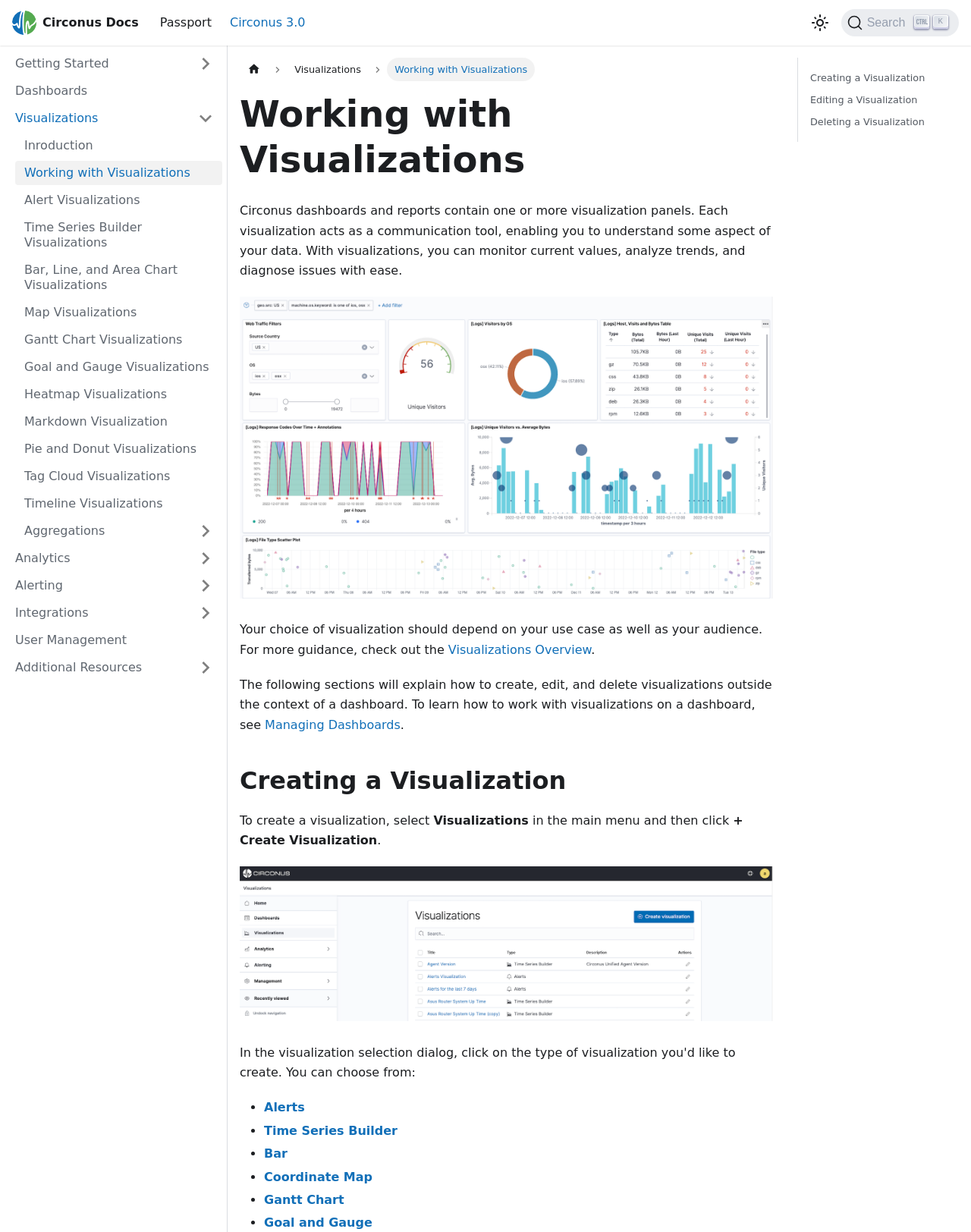Can you identify the bounding box coordinates of the clickable region needed to carry out this instruction: 'Create a new visualization'? The coordinates should be four float numbers within the range of 0 to 1, stated as [left, top, right, bottom].

[0.247, 0.66, 0.765, 0.688]